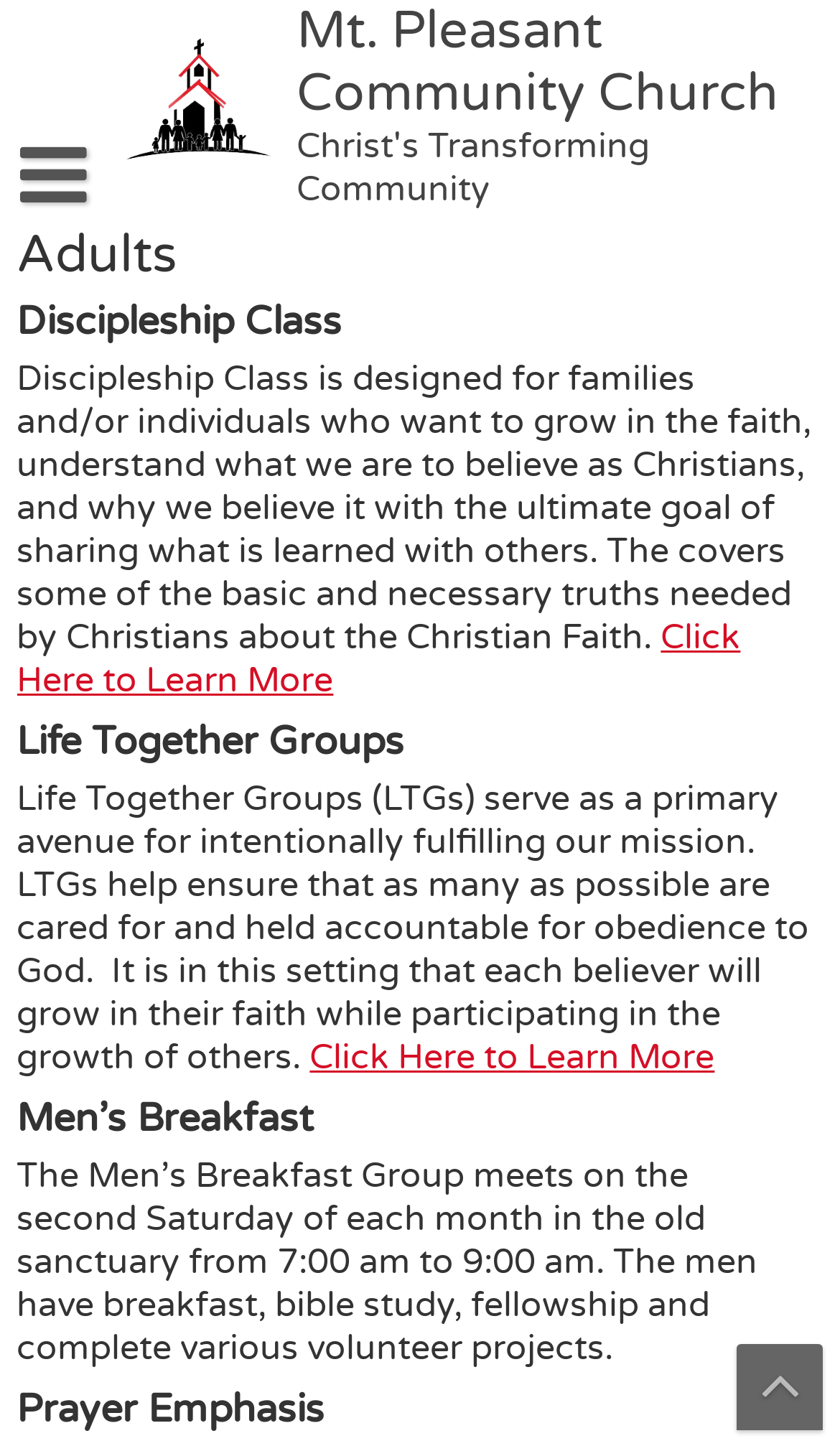Please mark the clickable region by giving the bounding box coordinates needed to complete this instruction: "Explore Life Together Groups".

[0.369, 0.716, 0.851, 0.746]